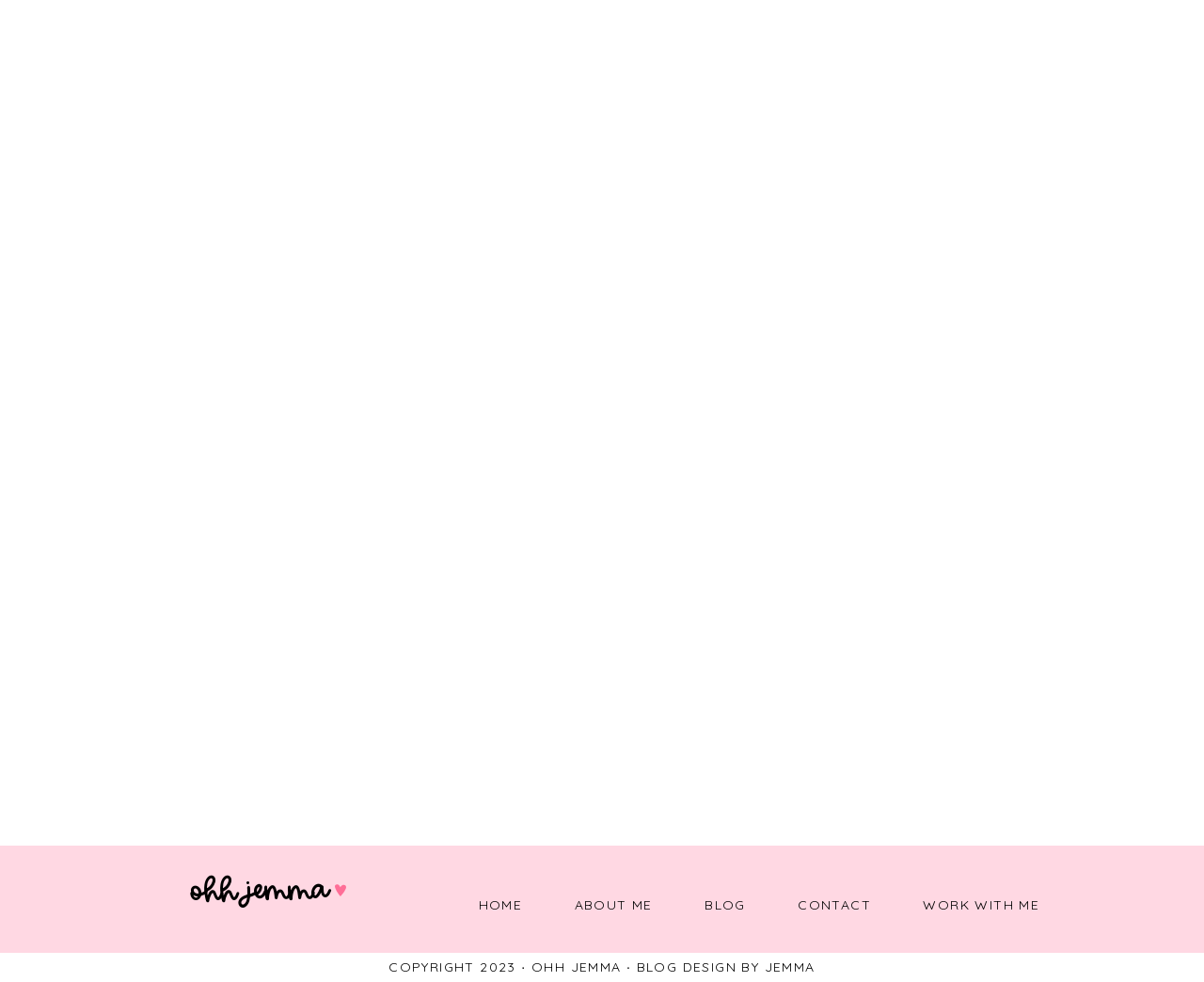How many main navigation links are available?
Carefully analyze the image and provide a thorough answer to the question.

The main navigation links are listed in the 'Site' section, which contains links to HOME, ABOUT ME, BLOG, CONTACT, and WORK WITH ME, making a total of 5 main navigation links.